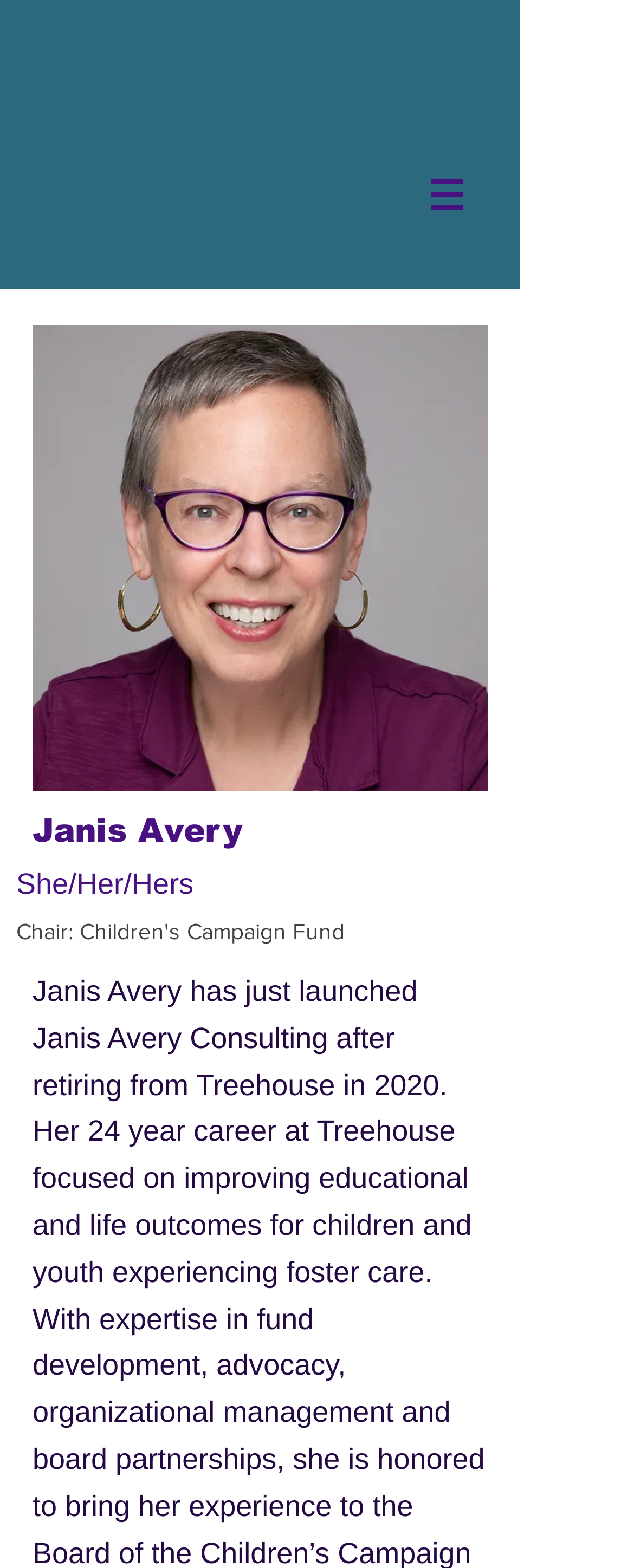What is the purpose of the button with a popup menu?
Analyze the image and deliver a detailed answer to the question.

The button element with the description 'Site' has a popup menu, indicating that it is used for site navigation. This button is likely a menu toggle or dropdown button.